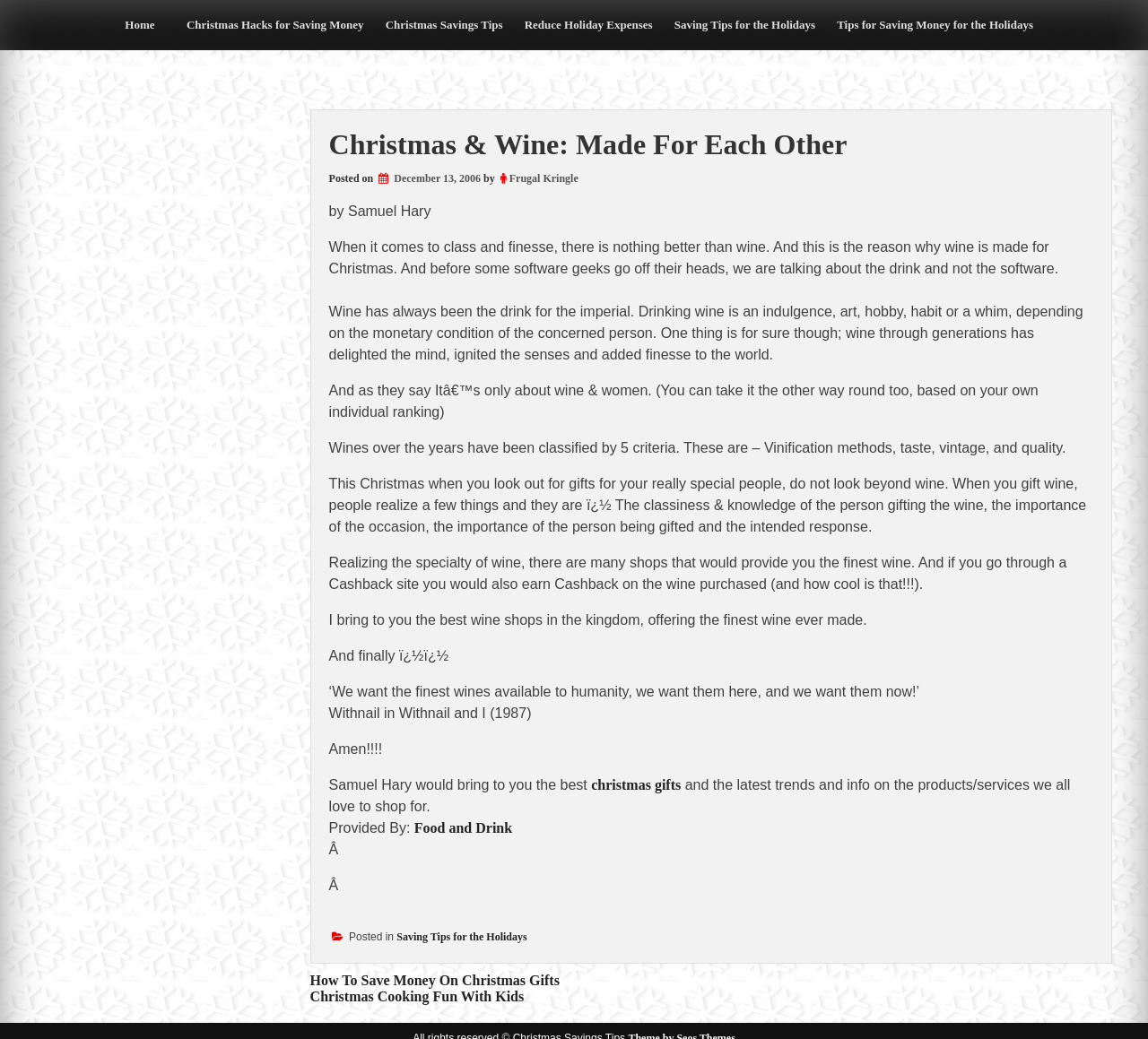What is the name of the movie quoted in the article?
Based on the visual content, answer with a single word or a brief phrase.

Withnail and I